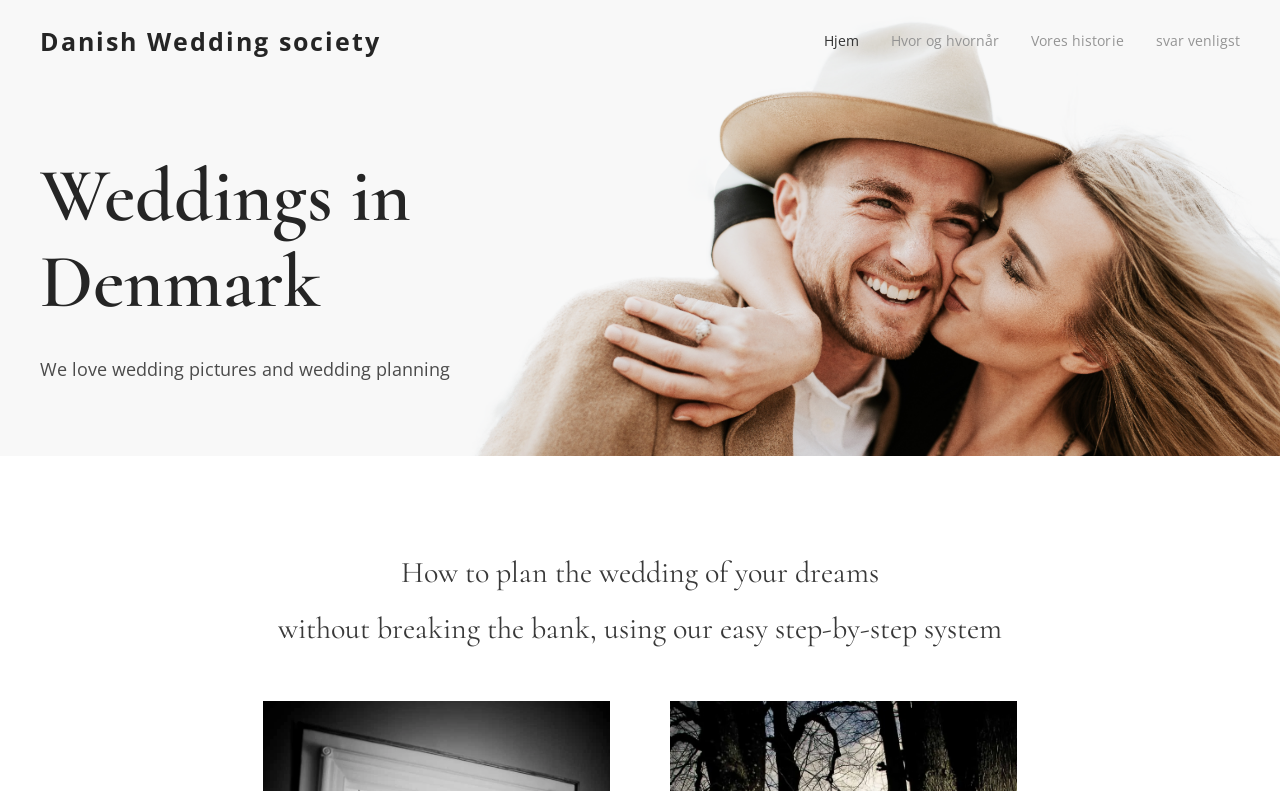What is the topic of the wedding planning?
Provide a fully detailed and comprehensive answer to the question.

I read the heading elements and found that the second heading element mentions 'without breaking the bank, using our easy step-by-step system', which suggests that the topic of wedding planning is focused on budget-friendly planning.